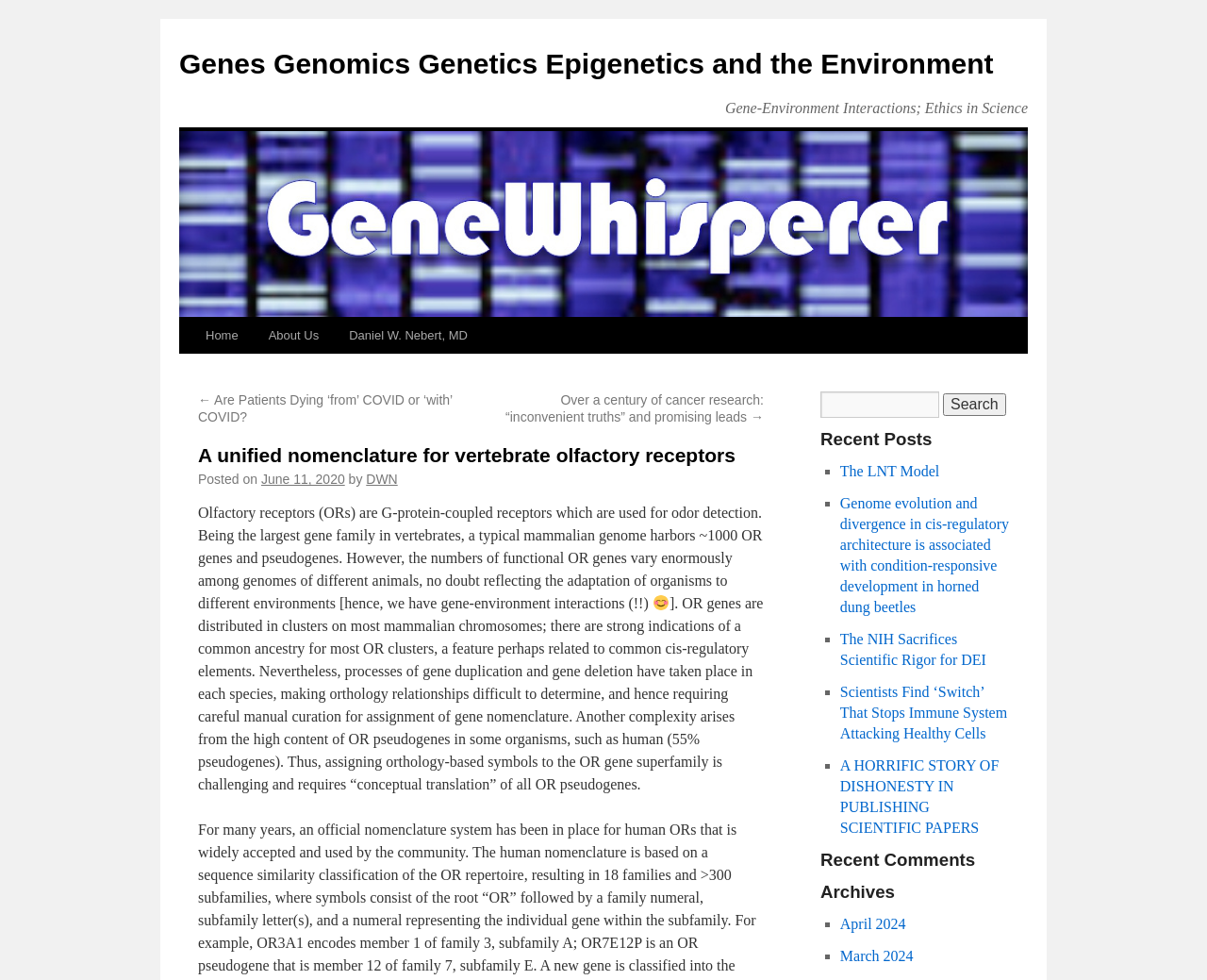Provide a brief response using a word or short phrase to this question:
Who is the author of the current article?

DWN